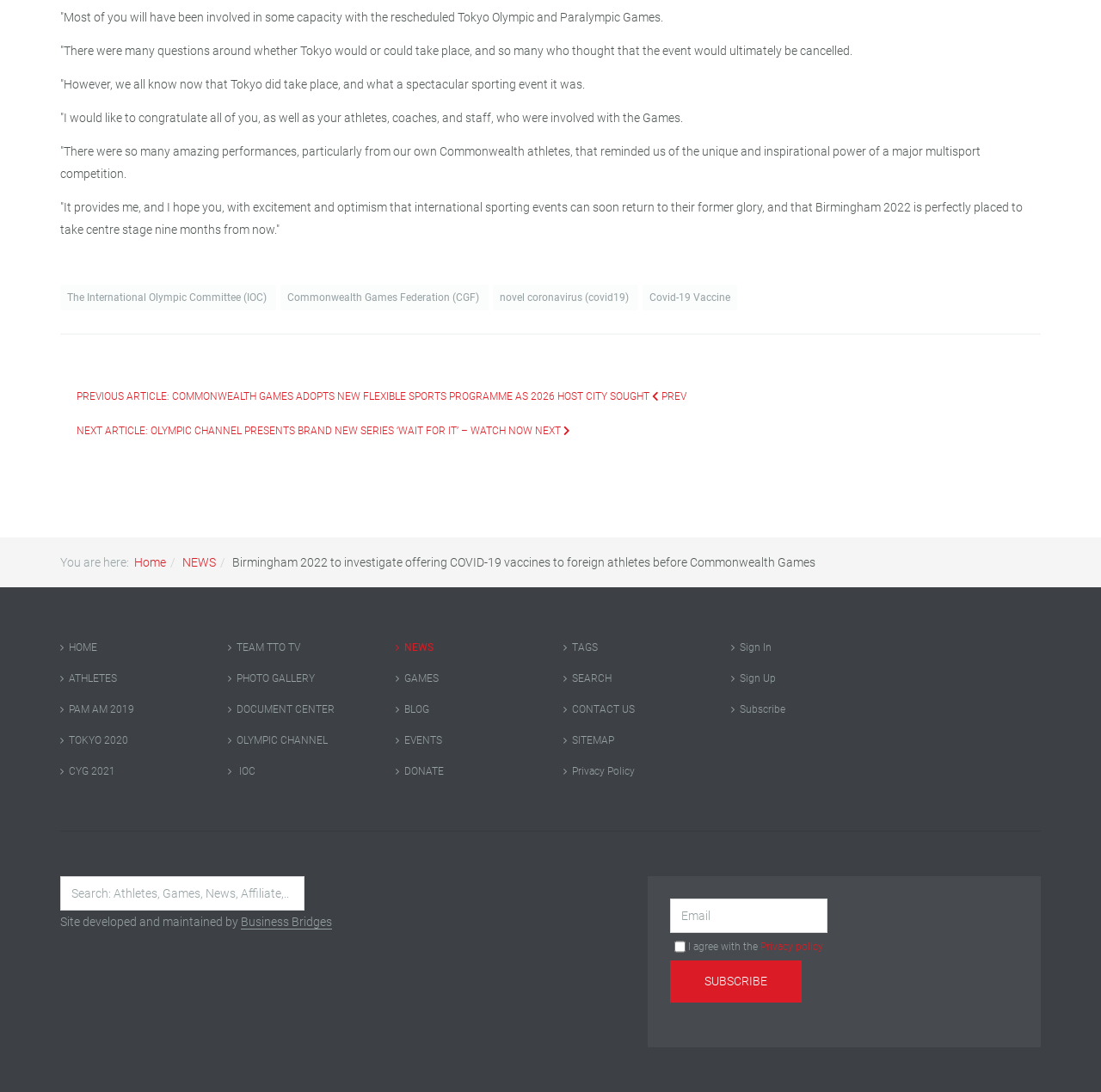Find the bounding box coordinates of the area that needs to be clicked in order to achieve the following instruction: "Click on the link to read the previous article". The coordinates should be specified as four float numbers between 0 and 1, i.e., [left, top, right, bottom].

[0.055, 0.347, 0.638, 0.378]